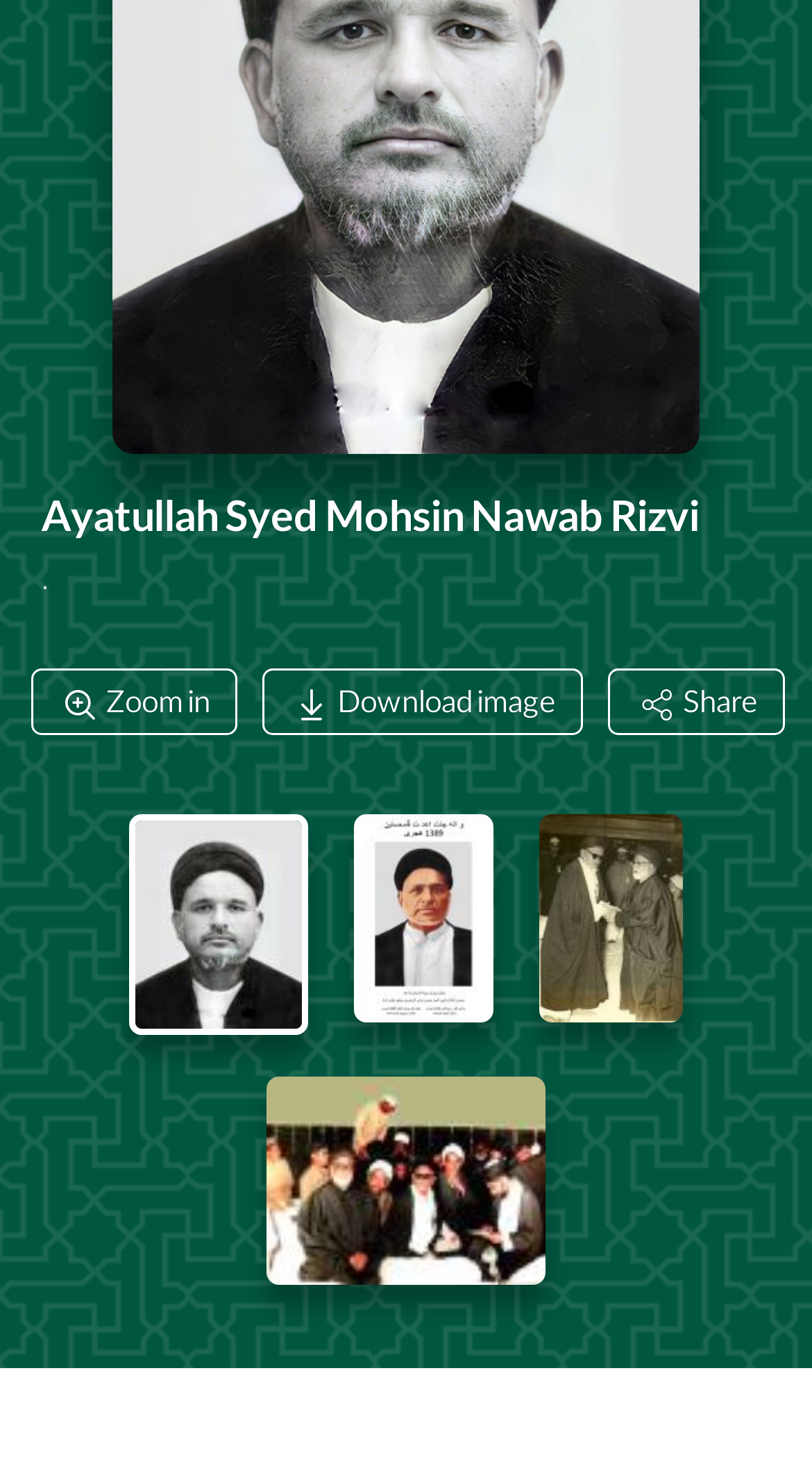Answer in one word or a short phrase: 
What is the location of Maulana Syed Mazahir Husain Rizvi?

Lucknow, India